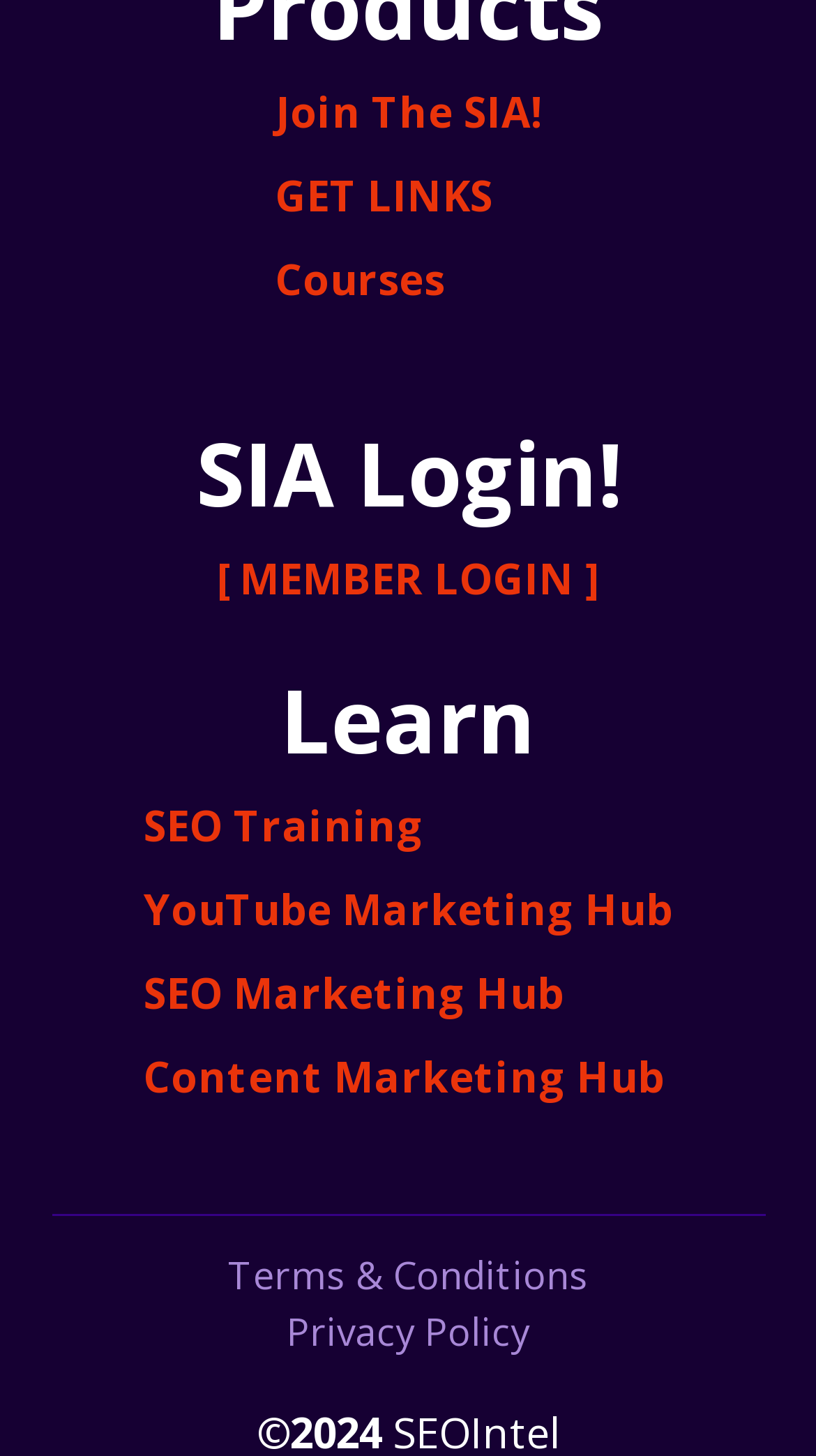Provide your answer in a single word or phrase: 
What is the location of the 'Terms & Conditions' link?

Bottom left